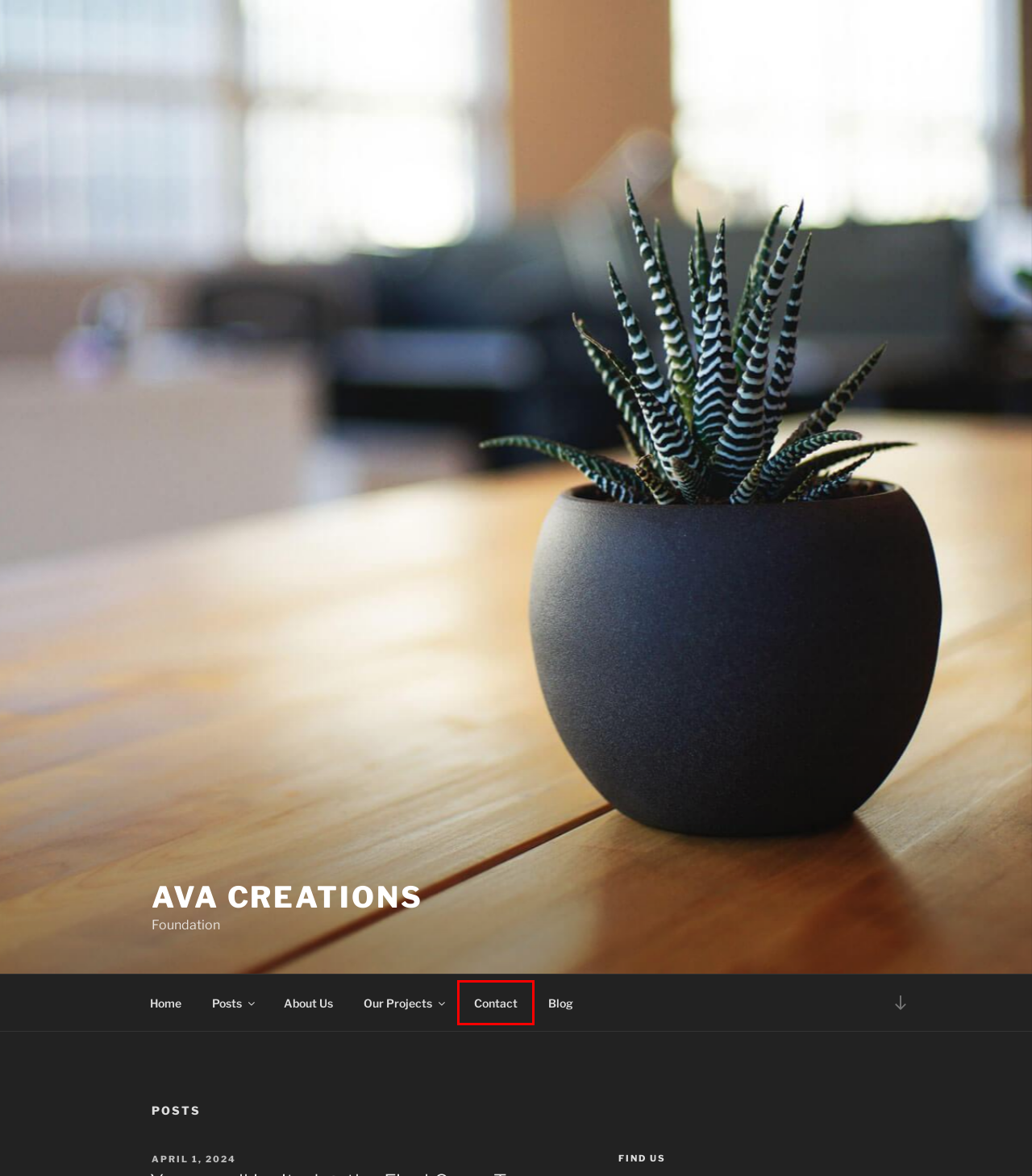Given a screenshot of a webpage featuring a red bounding box, identify the best matching webpage description for the new page after the element within the red box is clicked. Here are the options:
A. Spinoff Bulgaria-DevFest Plovdiv'23 - AI/ML, Cloud Workshops
B. You are all invited @ the Final GreenTour Project Event! – AVA Creations
C. Project WomenPRO – AVA Creations
D. Home – AVA Creations
E. LandSea Meeting in Bulgaria and Learning with Mentors – AVA Creations
F. Blog – AVA Creations
G. Contact – AVA Creations
H. You are all invited @ the Final TAPROOM Project Event – AVA Creations

G